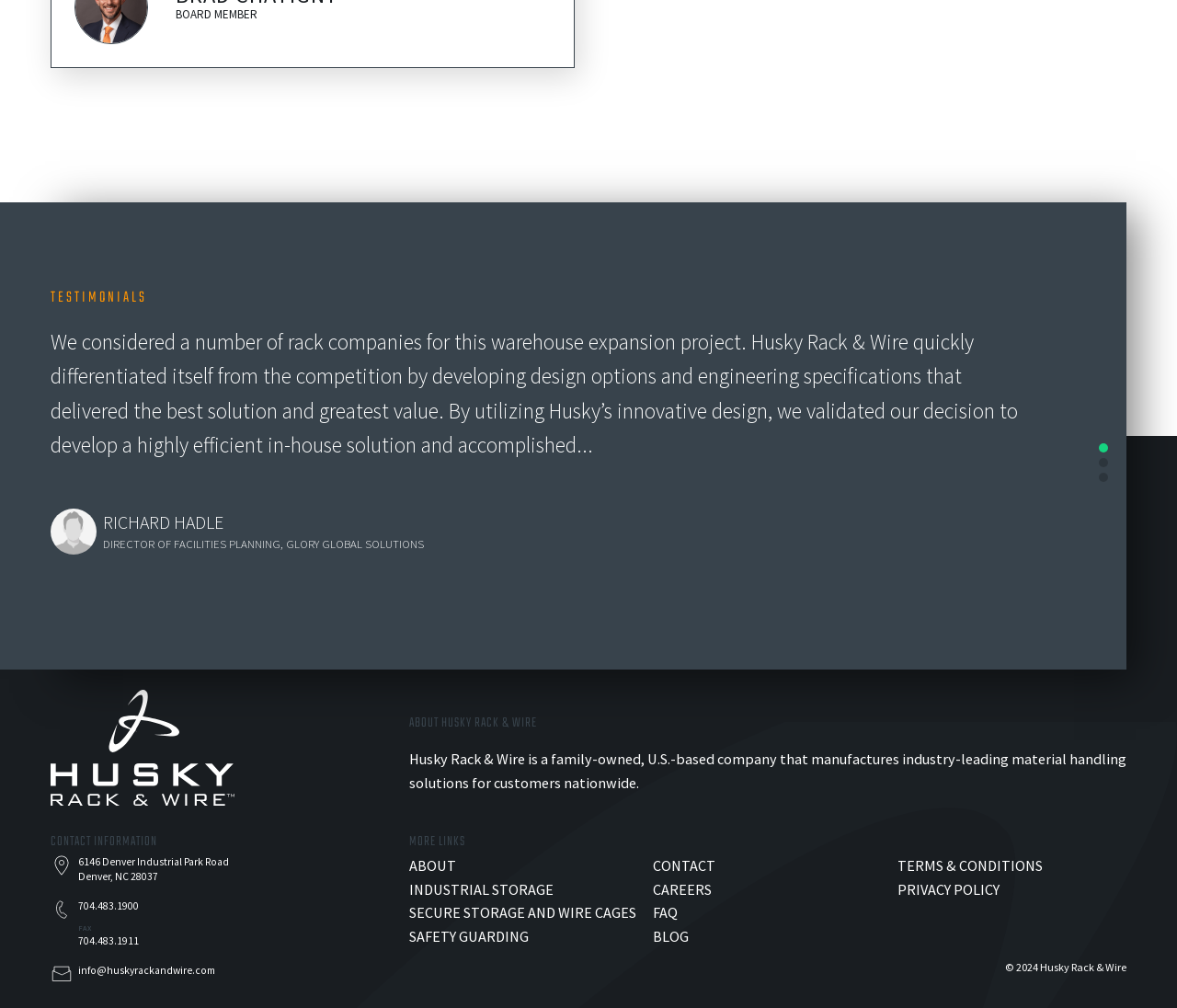Identify the bounding box coordinates of the region that should be clicked to execute the following instruction: "Visit the blog".

[0.555, 0.92, 0.585, 0.938]